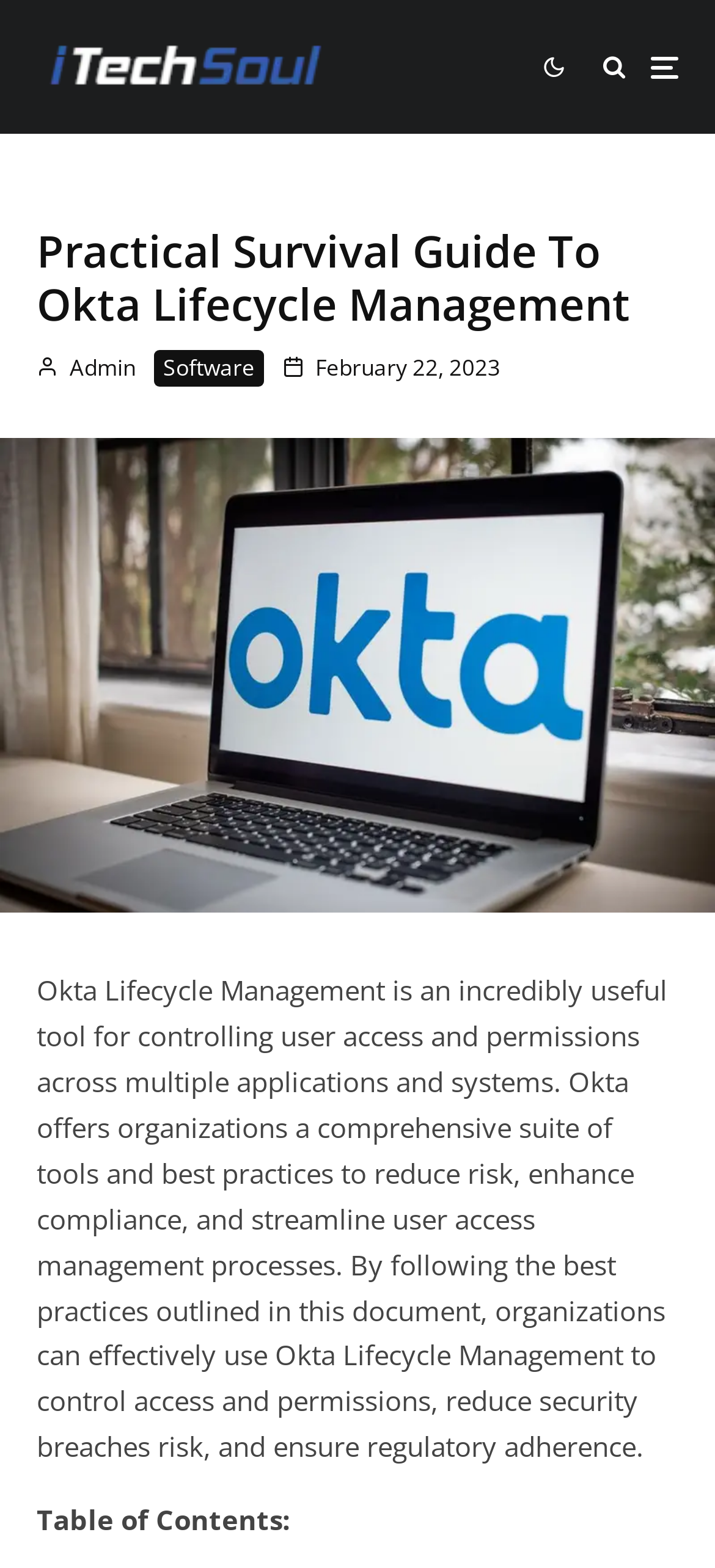Is there an image on the webpage?
Refer to the image and respond with a one-word or short-phrase answer.

Yes